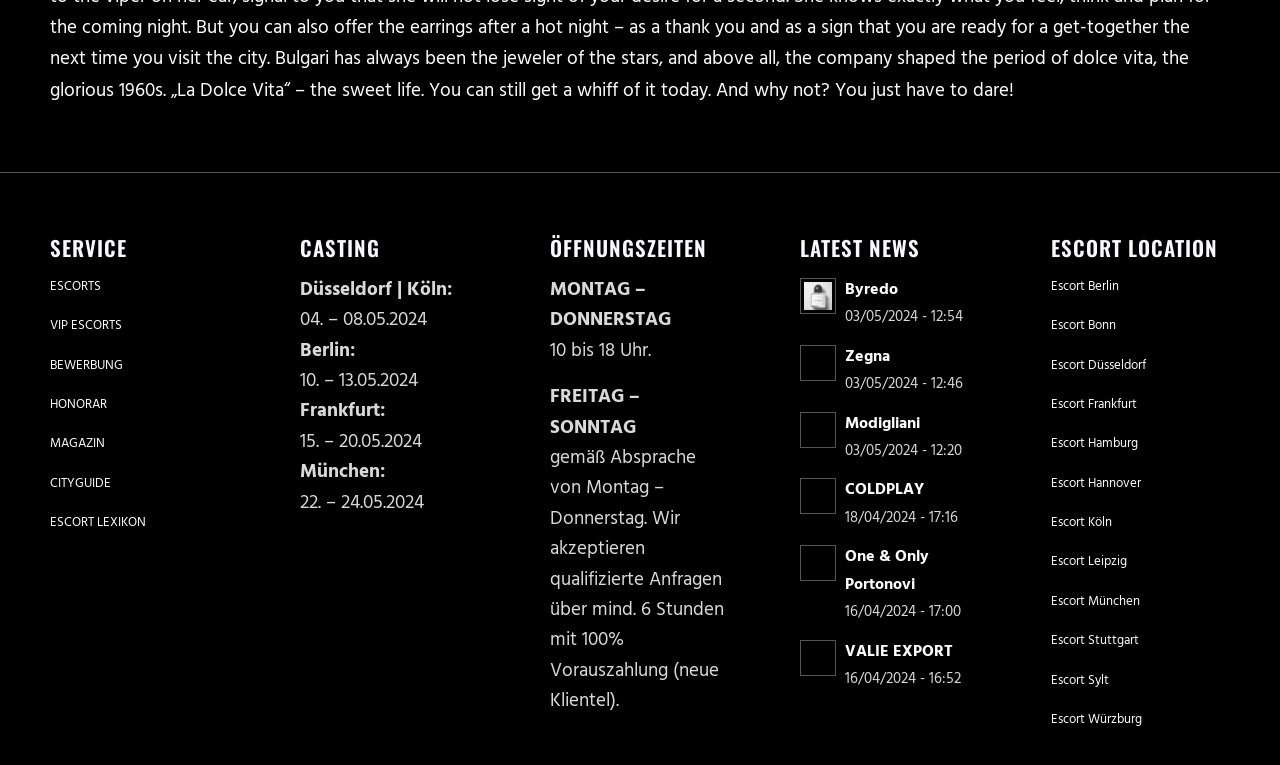From the given element description: "Escort Hamburg", find the bounding box for the UI element. Provide the coordinates as four float numbers between 0 and 1, in the order [left, top, right, bottom].

[0.821, 0.555, 0.961, 0.606]